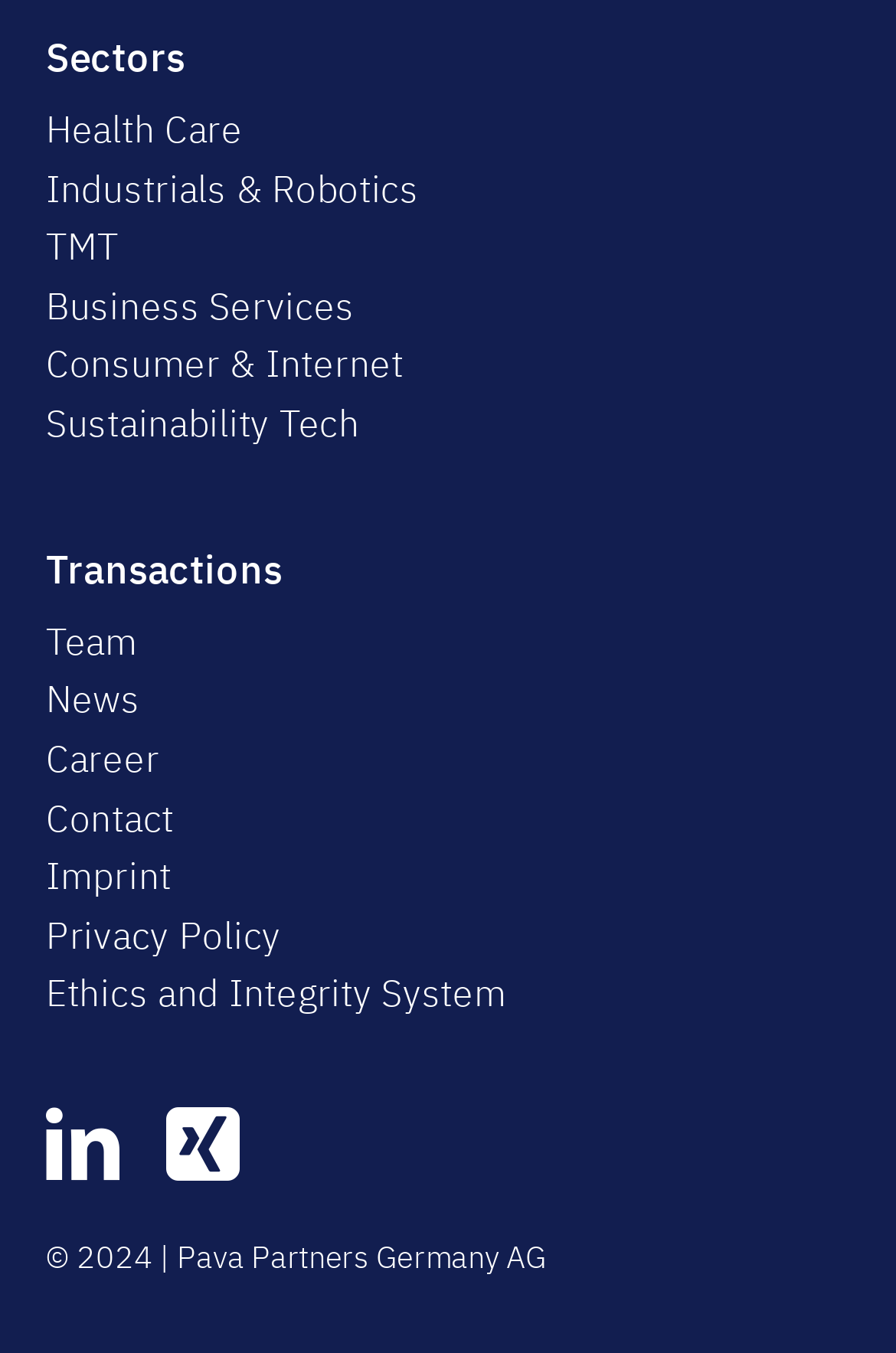Extract the bounding box for the UI element that matches this description: "Ethics and Integrity System".

[0.051, 0.714, 0.949, 0.757]